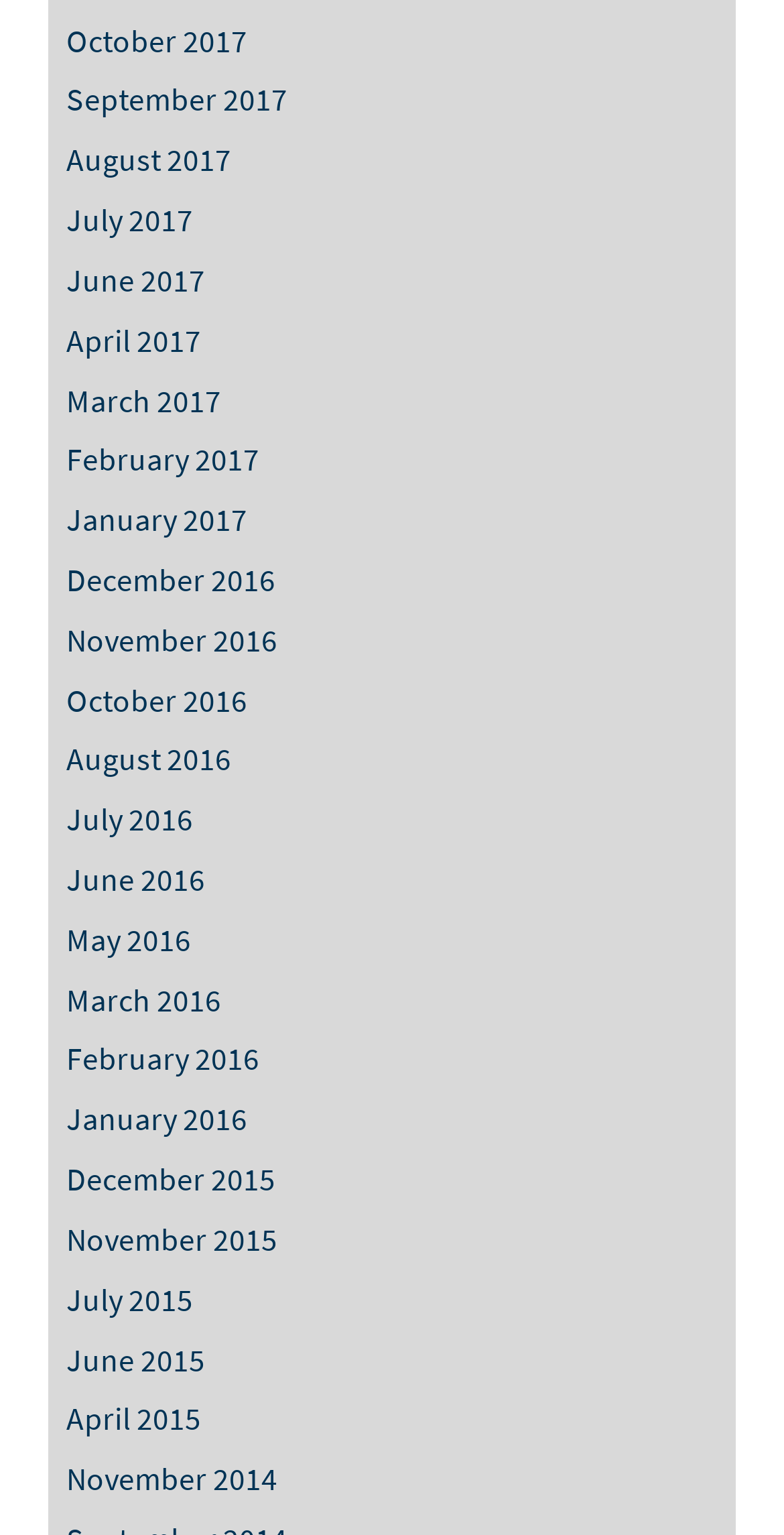Identify the bounding box coordinates of the clickable region required to complete the instruction: "view October 2017". The coordinates should be given as four float numbers within the range of 0 and 1, i.e., [left, top, right, bottom].

[0.085, 0.014, 0.315, 0.039]